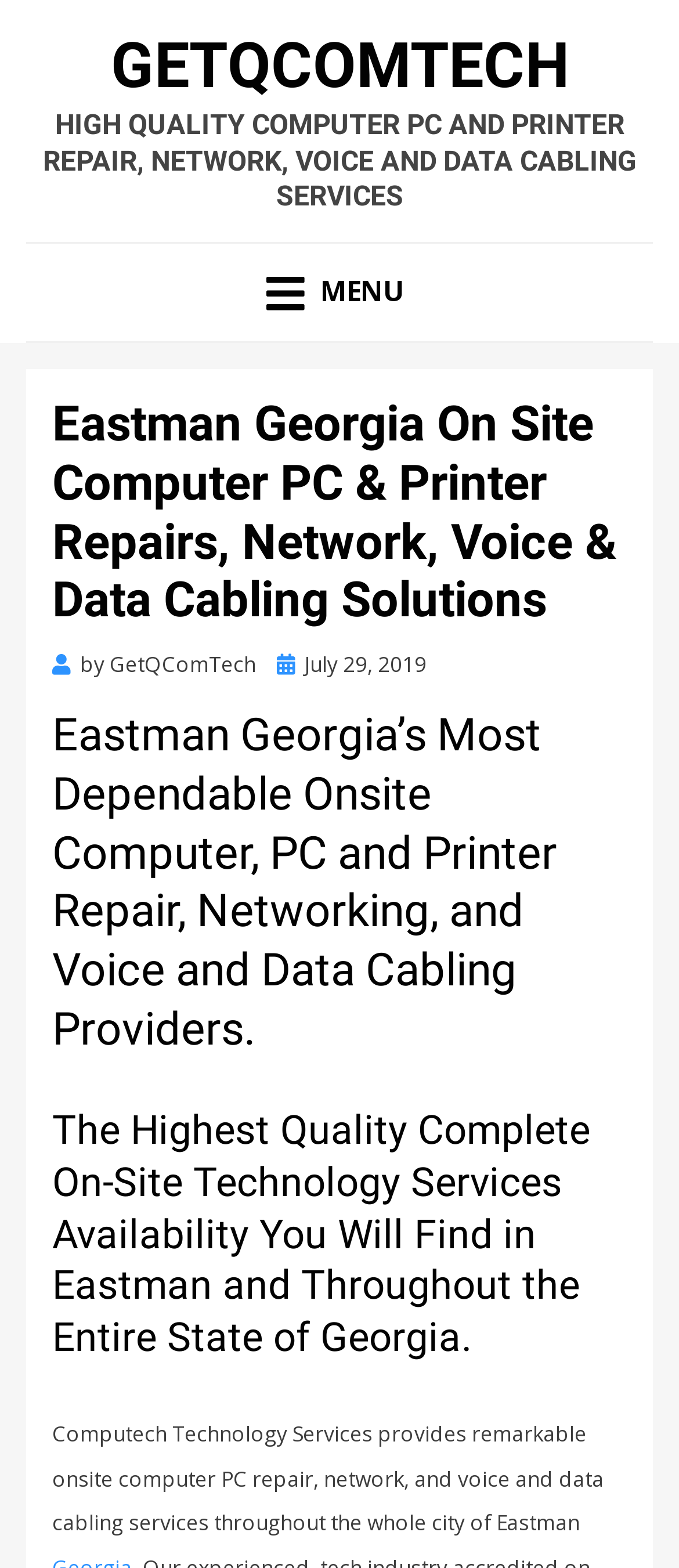Provide your answer in a single word or phrase: 
What is the date when the company posted some information?

July 29, 2019